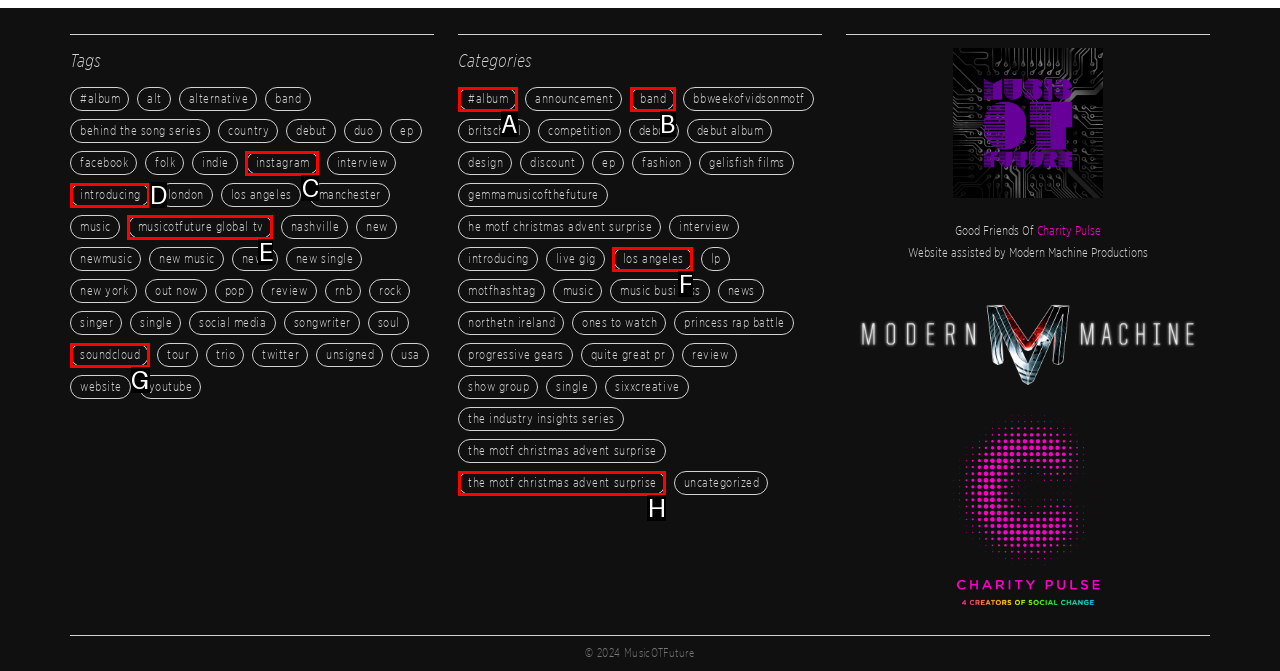From the given options, find the HTML element that fits the description: THE MOTF CHRISTMAS ADVENT SURPRISE. Reply with the letter of the chosen element.

H